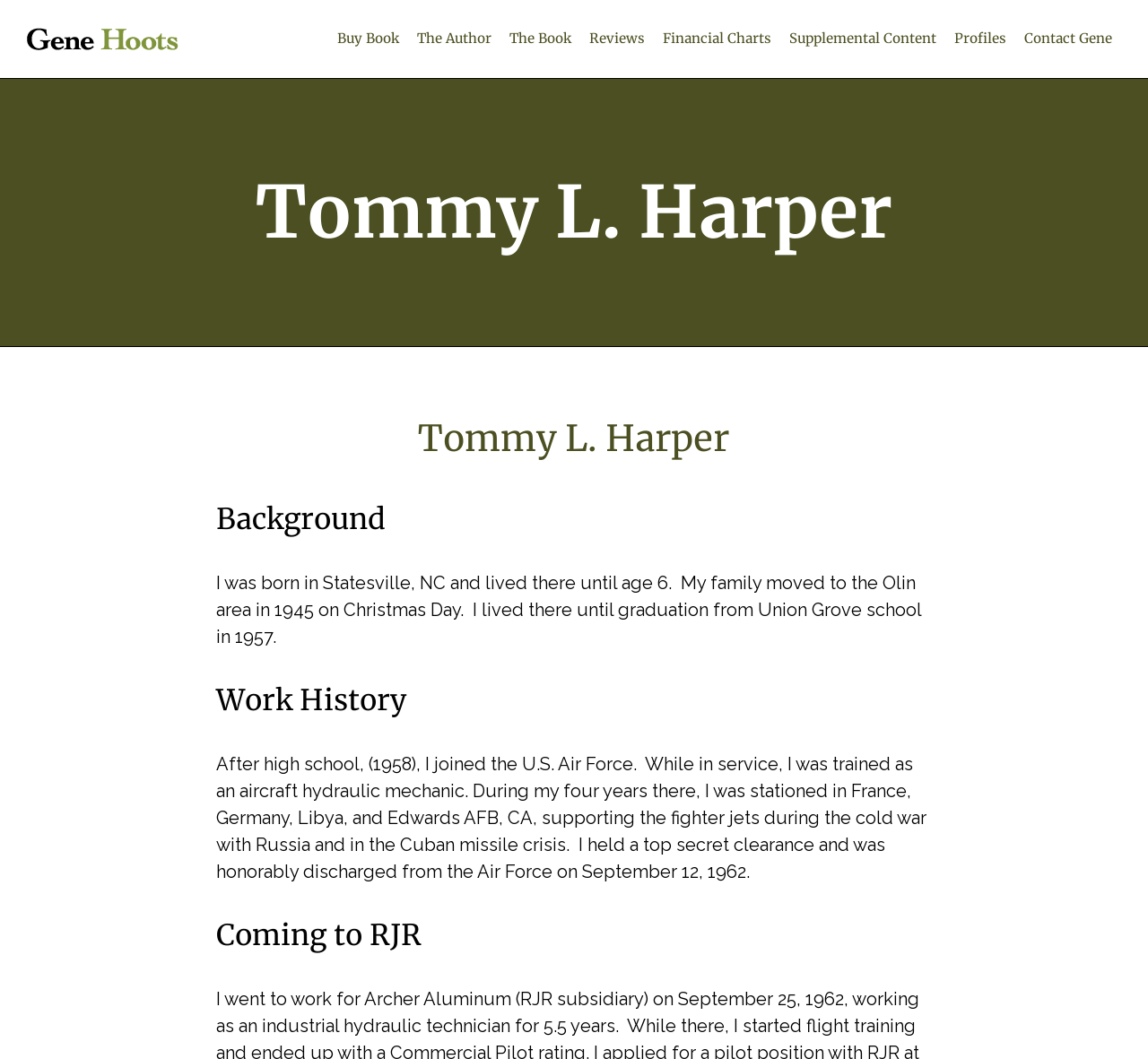Provide a brief response in the form of a single word or phrase:
How many menu items are in the main menu?

8